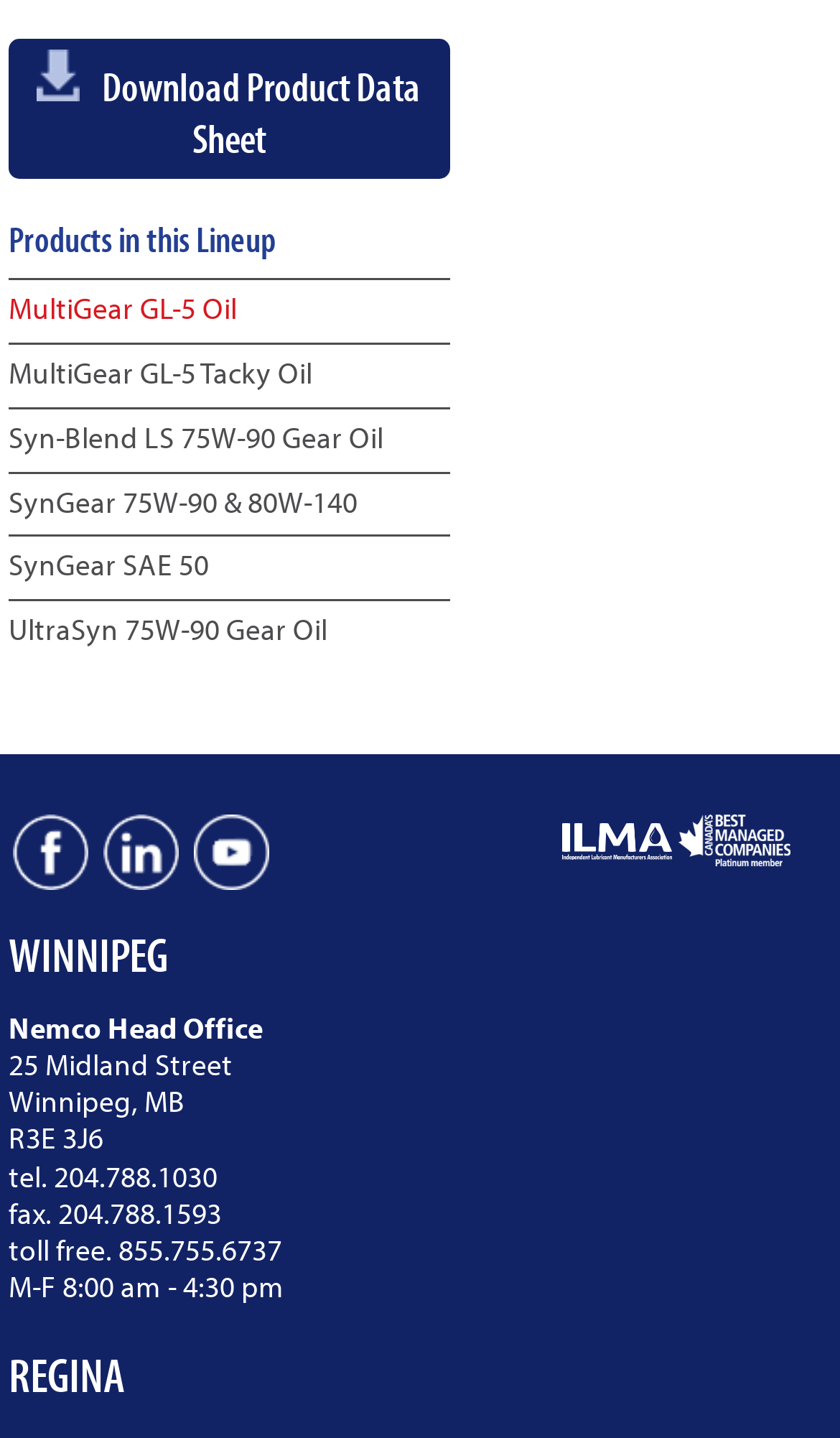Please determine the bounding box coordinates of the element to click in order to execute the following instruction: "View BI reviews". The coordinates should be four float numbers between 0 and 1, specified as [left, top, right, bottom].

None